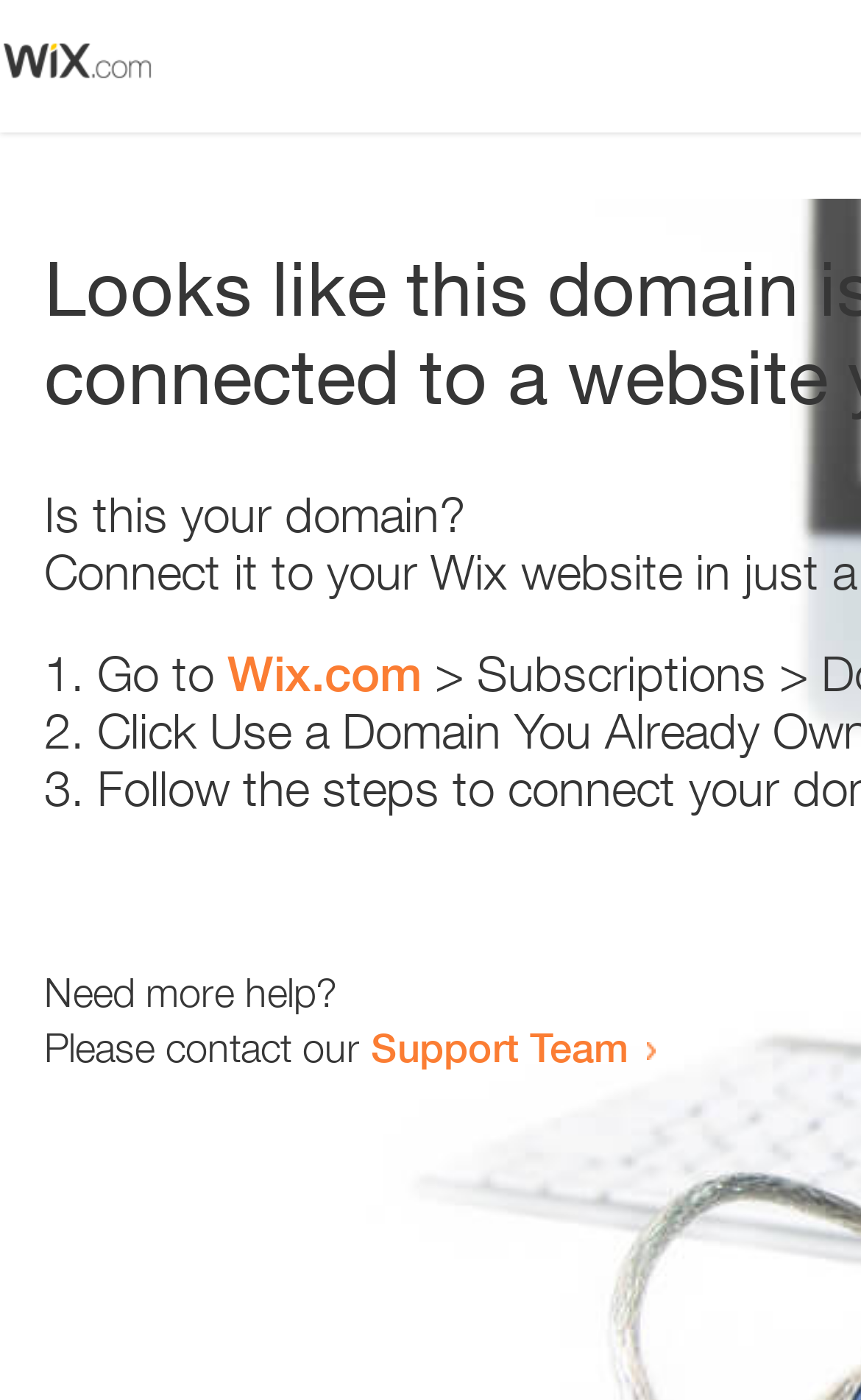Refer to the element description alt="Henderson Piper Legal" and identify the corresponding bounding box in the screenshot. Format the coordinates as (top-left x, top-left y, bottom-right x, bottom-right y) with values in the range of 0 to 1.

None